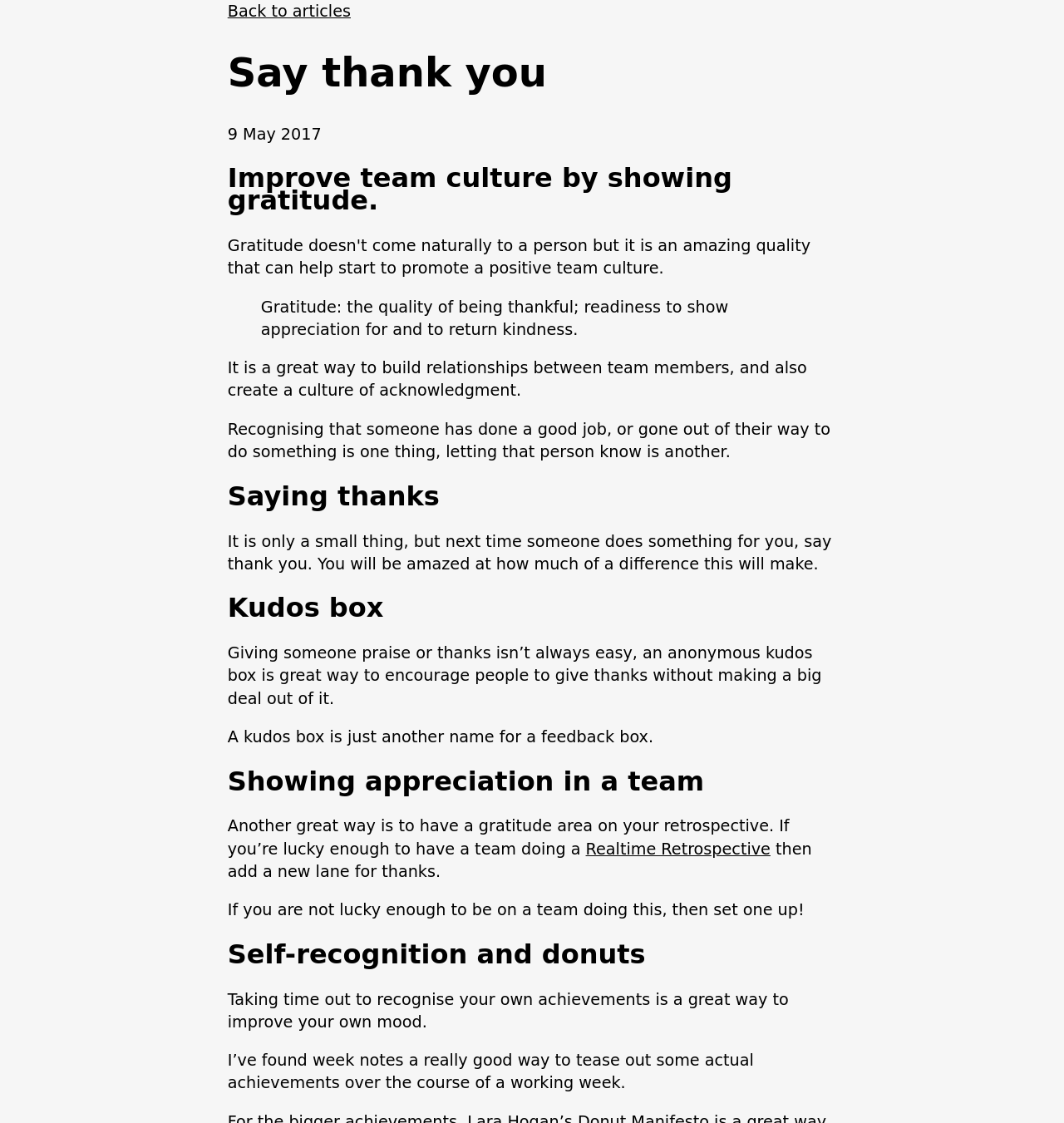Elaborate on the different components and information displayed on the webpage.

The webpage is about expressing gratitude and appreciation in various ways. At the top, there is a link to "Skip to main content" and another link to "Back to articles" on the right side of it. Below these links, the main content starts with a heading "Say thank you" followed by a time stamp "9 May 2017". 

The main content is divided into several sections, each with a heading. The first section is about improving team culture by showing gratitude, which is explained through a blockquote and two paragraphs of text. 

The next section, "Saying thanks", emphasizes the importance of expressing gratitude to others. This is followed by a section about "Kudos box", which is a way to encourage people to give thanks anonymously. 

The subsequent sections discuss showing appreciation in a team, including having a gratitude area on a retrospective, and self-recognition, which can improve one's mood. There is also a mention of "Realtime Retrospective" with a link to it. Throughout the page, there are no images, but there are several headings and blocks of text that provide guidance on expressing gratitude.